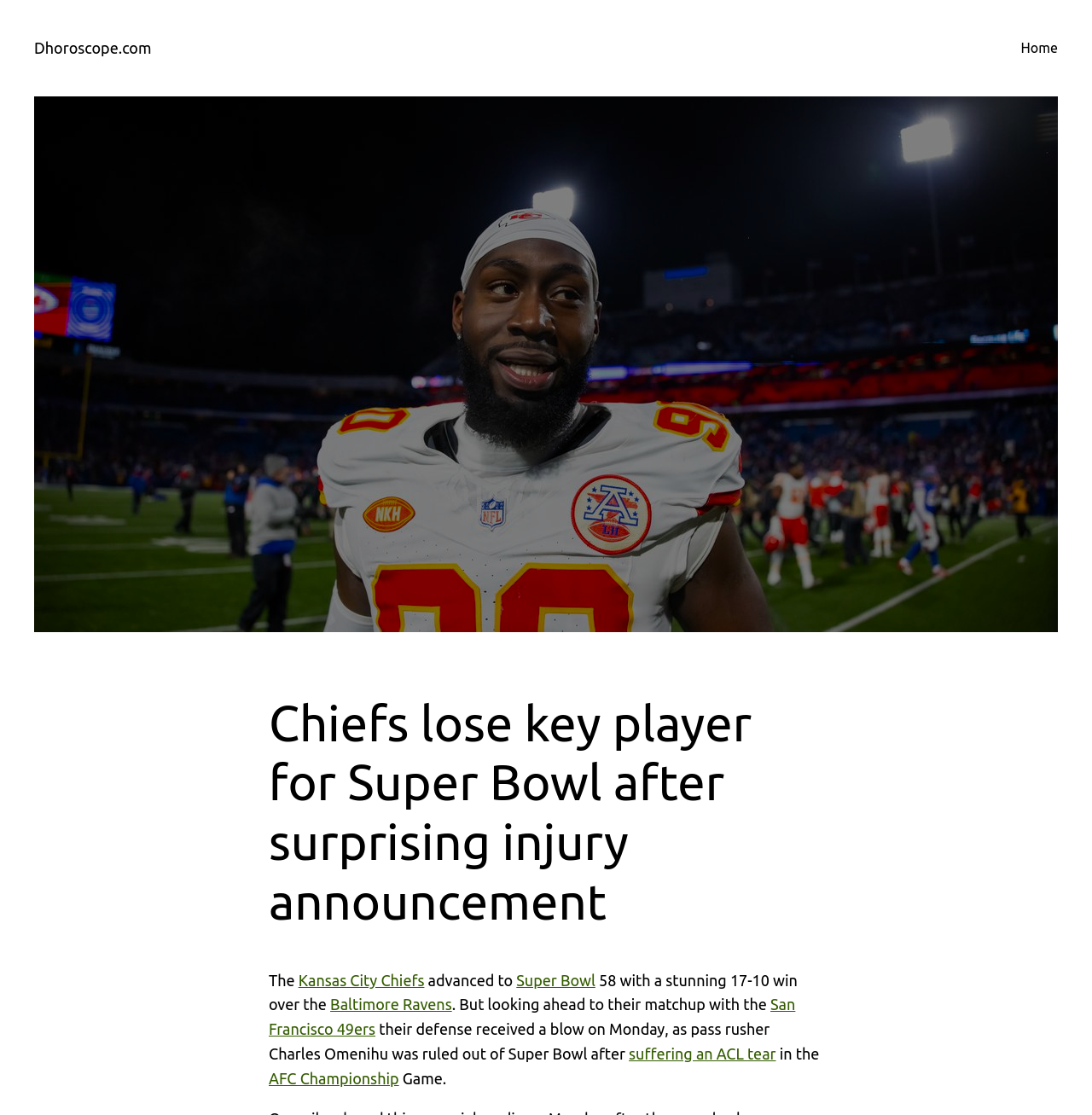Please find the top heading of the webpage and generate its text.

Chiefs lose key player for Super Bowl after surprising injury announcement